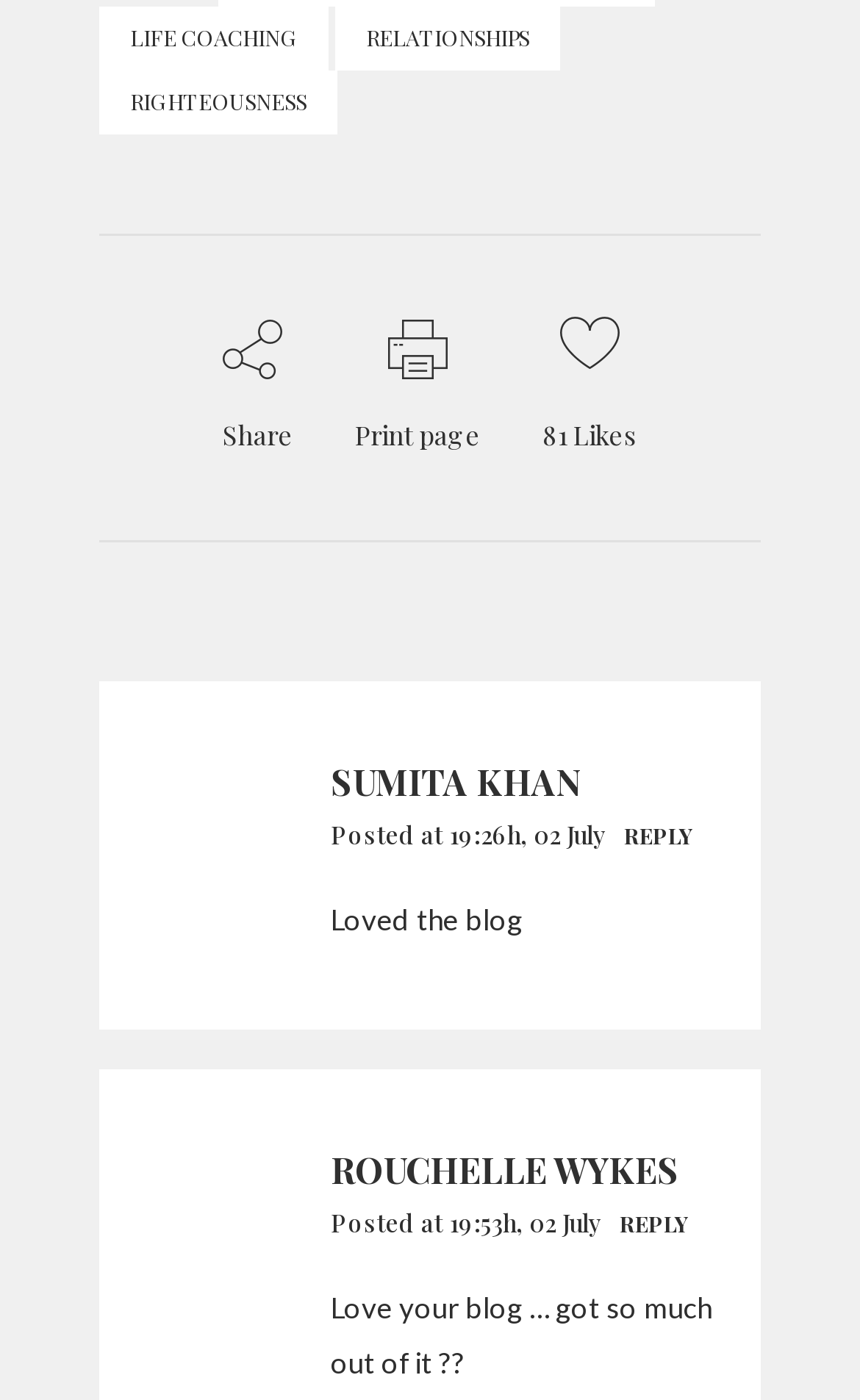Give a one-word or one-phrase response to the question:
What is the time of the first comment?

19:26h, 02 July